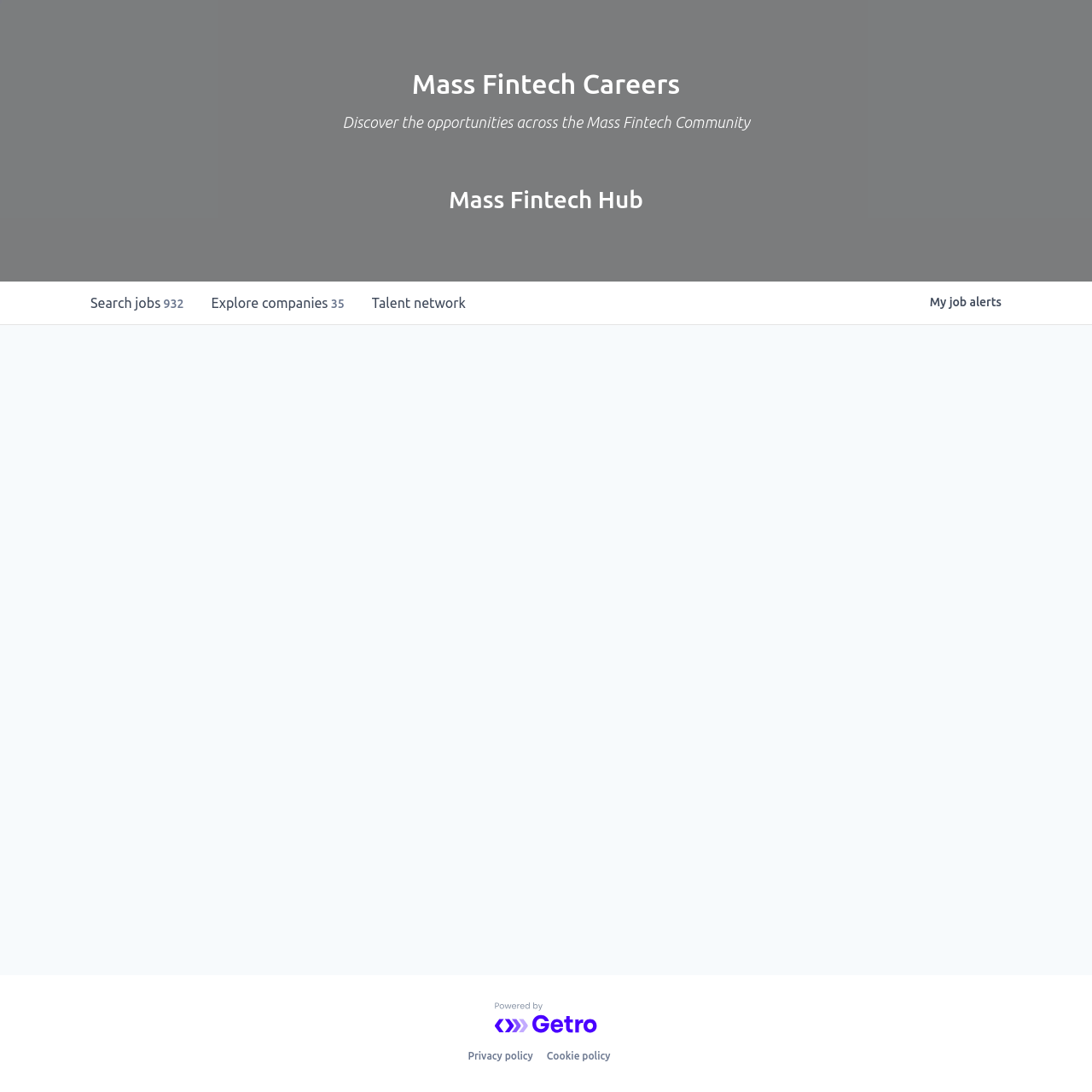Indicate the bounding box coordinates of the element that must be clicked to execute the instruction: "Check my job alerts". The coordinates should be given as four float numbers between 0 and 1, i.e., [left, top, right, bottom].

[0.851, 0.27, 0.917, 0.283]